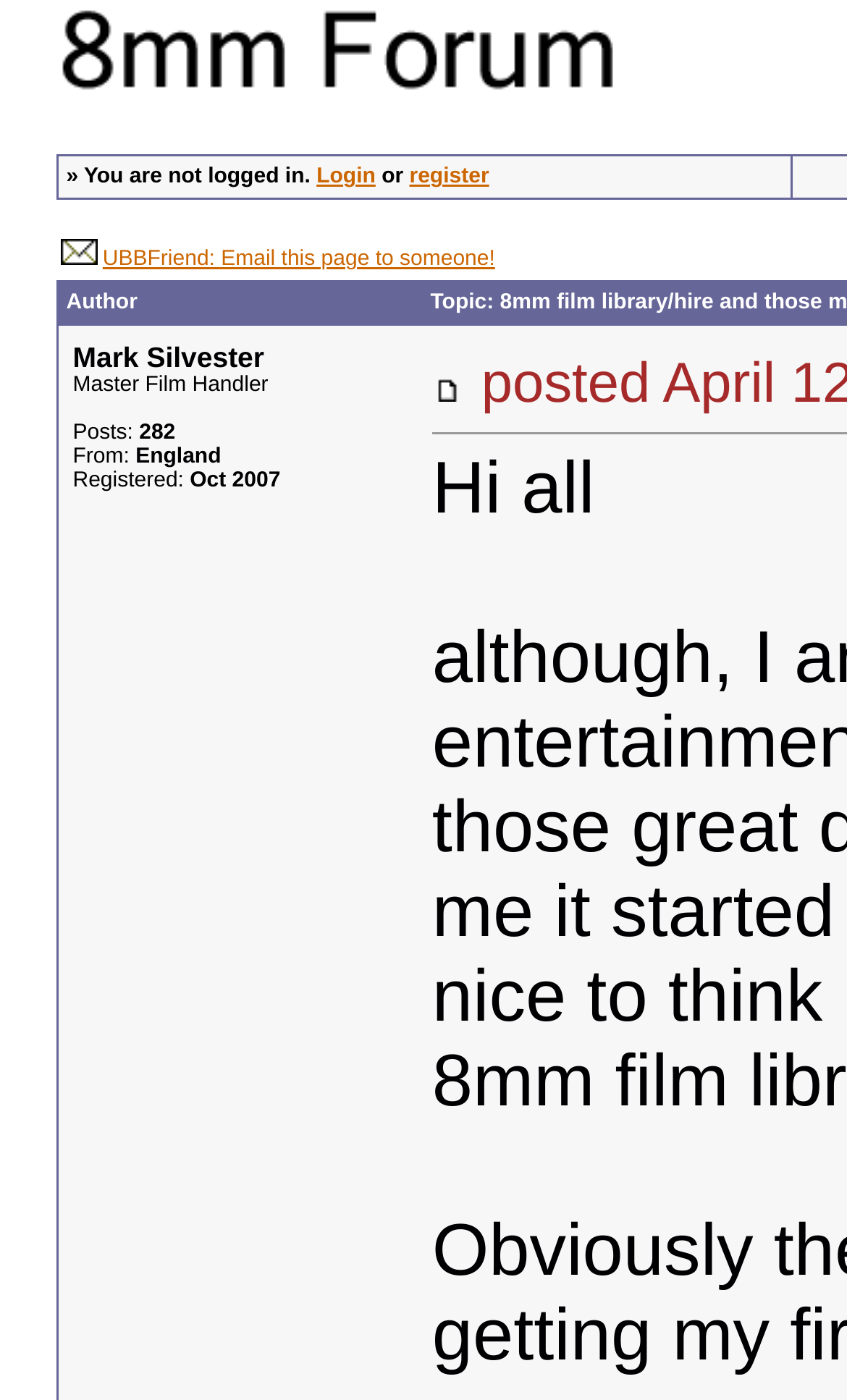Provide the bounding box coordinates of the HTML element described as: "Mark Silvester". The bounding box coordinates should be four float numbers between 0 and 1, i.e., [left, top, right, bottom].

[0.086, 0.244, 0.312, 0.267]